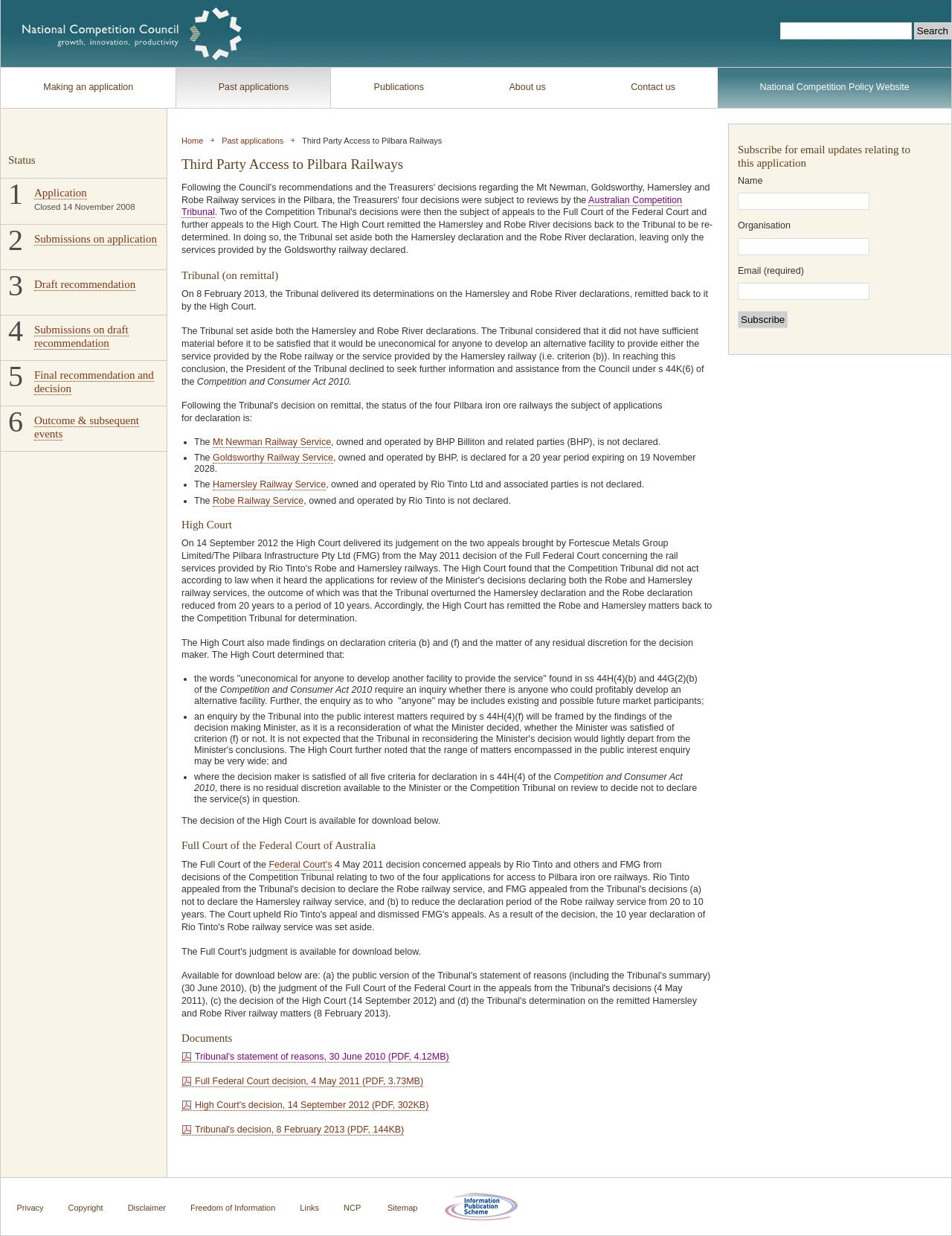Determine the bounding box coordinates for the UI element with the following description: "About us". The coordinates should be four float numbers between 0 and 1, represented as [left, top, right, bottom].

[0.49, 0.055, 0.618, 0.087]